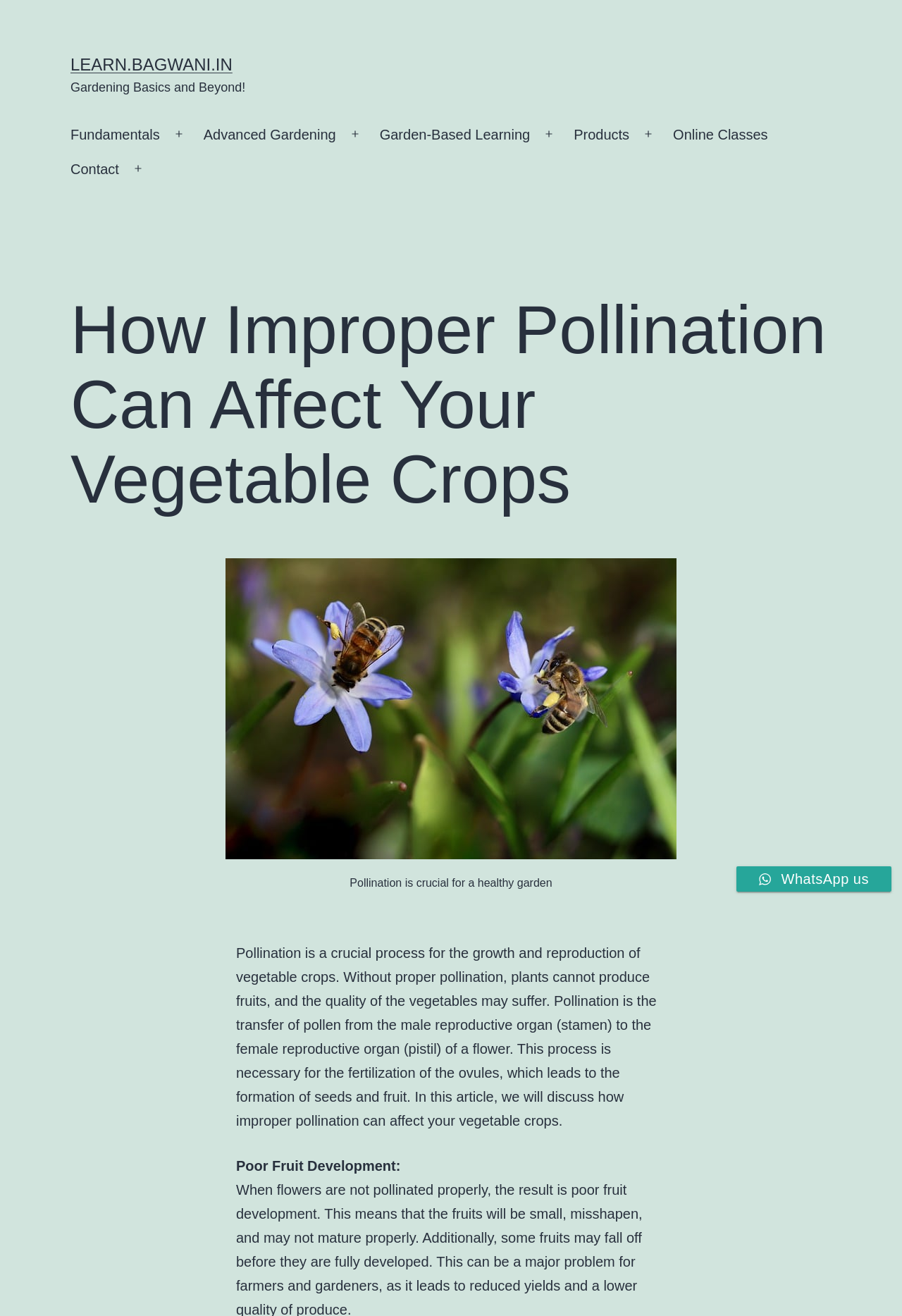Please locate the bounding box coordinates for the element that should be clicked to achieve the following instruction: "Click the 'Contact' link". Ensure the coordinates are given as four float numbers between 0 and 1, i.e., [left, top, right, bottom].

[0.068, 0.116, 0.142, 0.142]